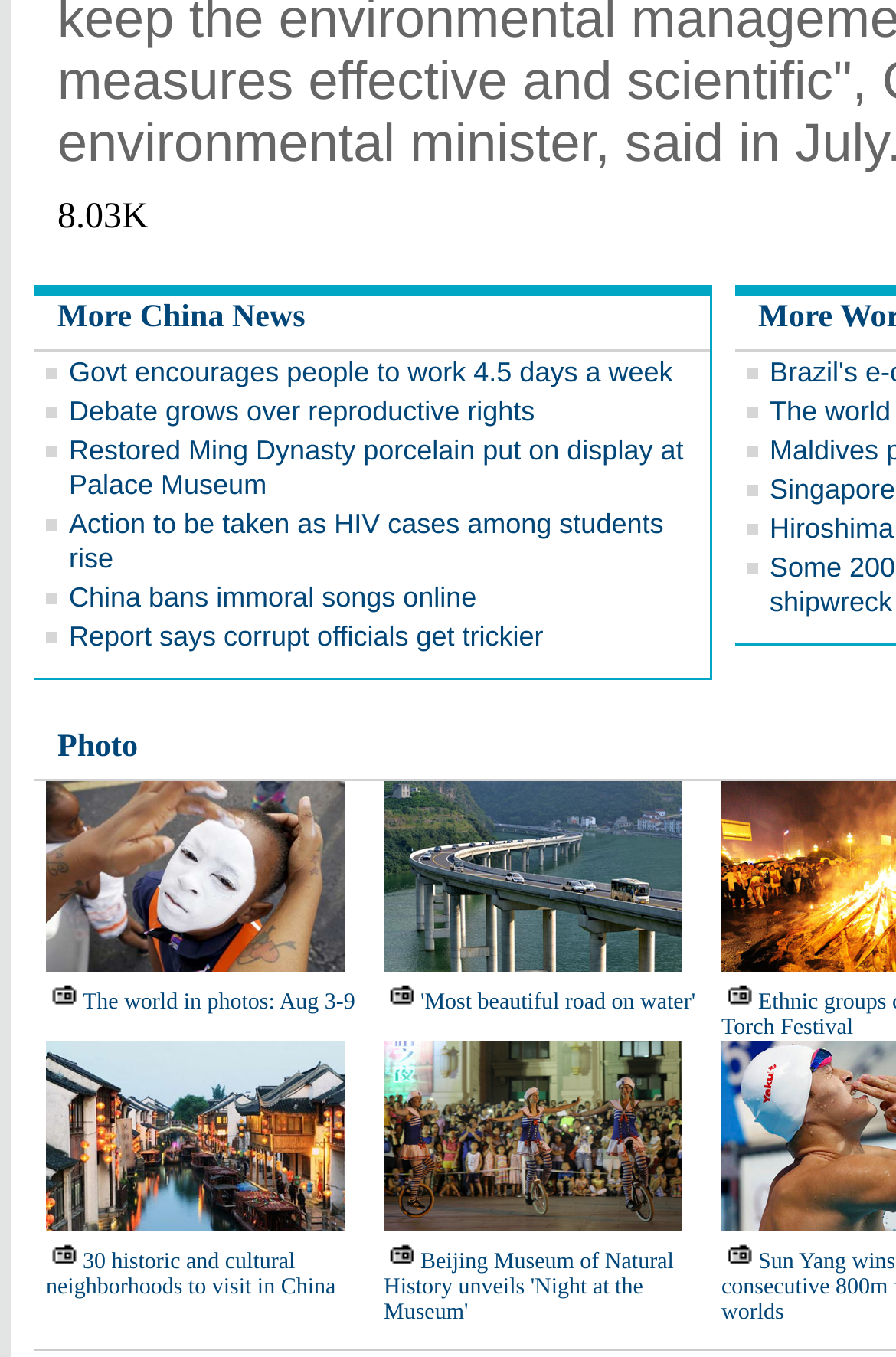Locate the bounding box of the UI element described in the following text: "Photo".

[0.064, 0.538, 0.154, 0.564]